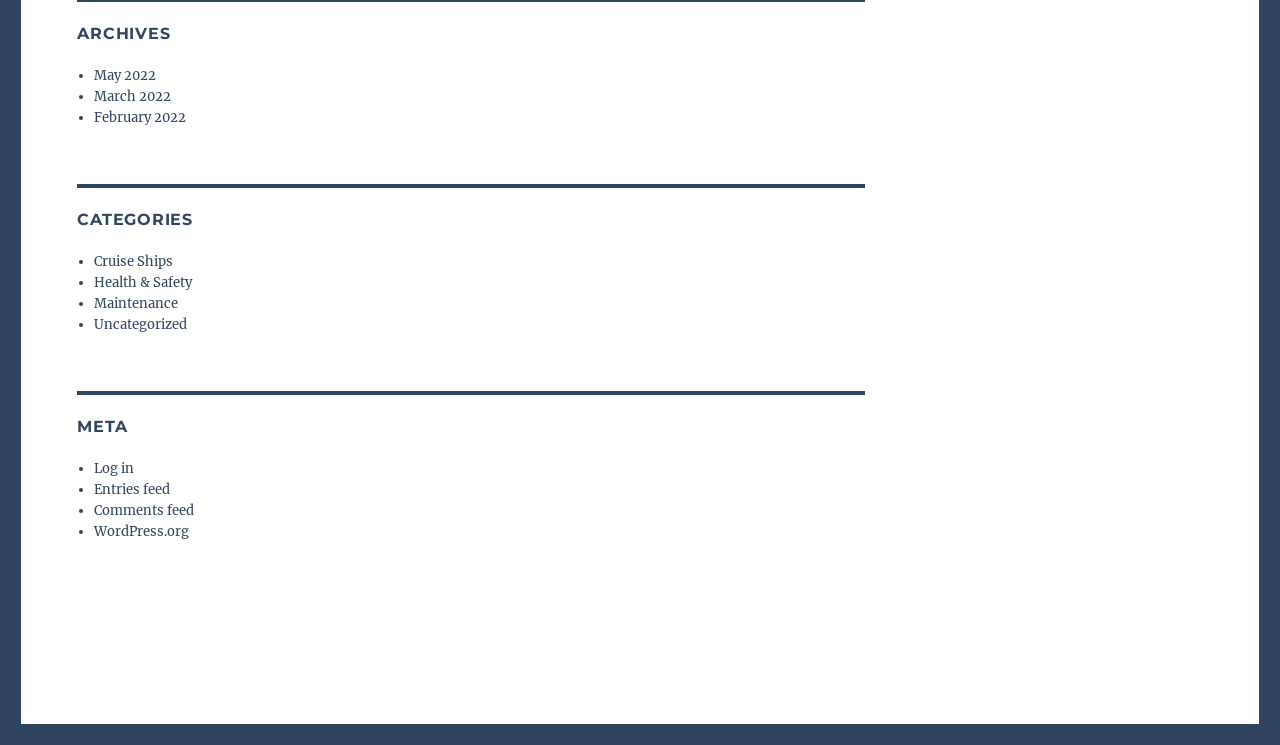Using the image as a reference, answer the following question in as much detail as possible:
What are the archives categorized by?

The archives section is categorized by months, with links to May 2022, March 2022, and February 2022.